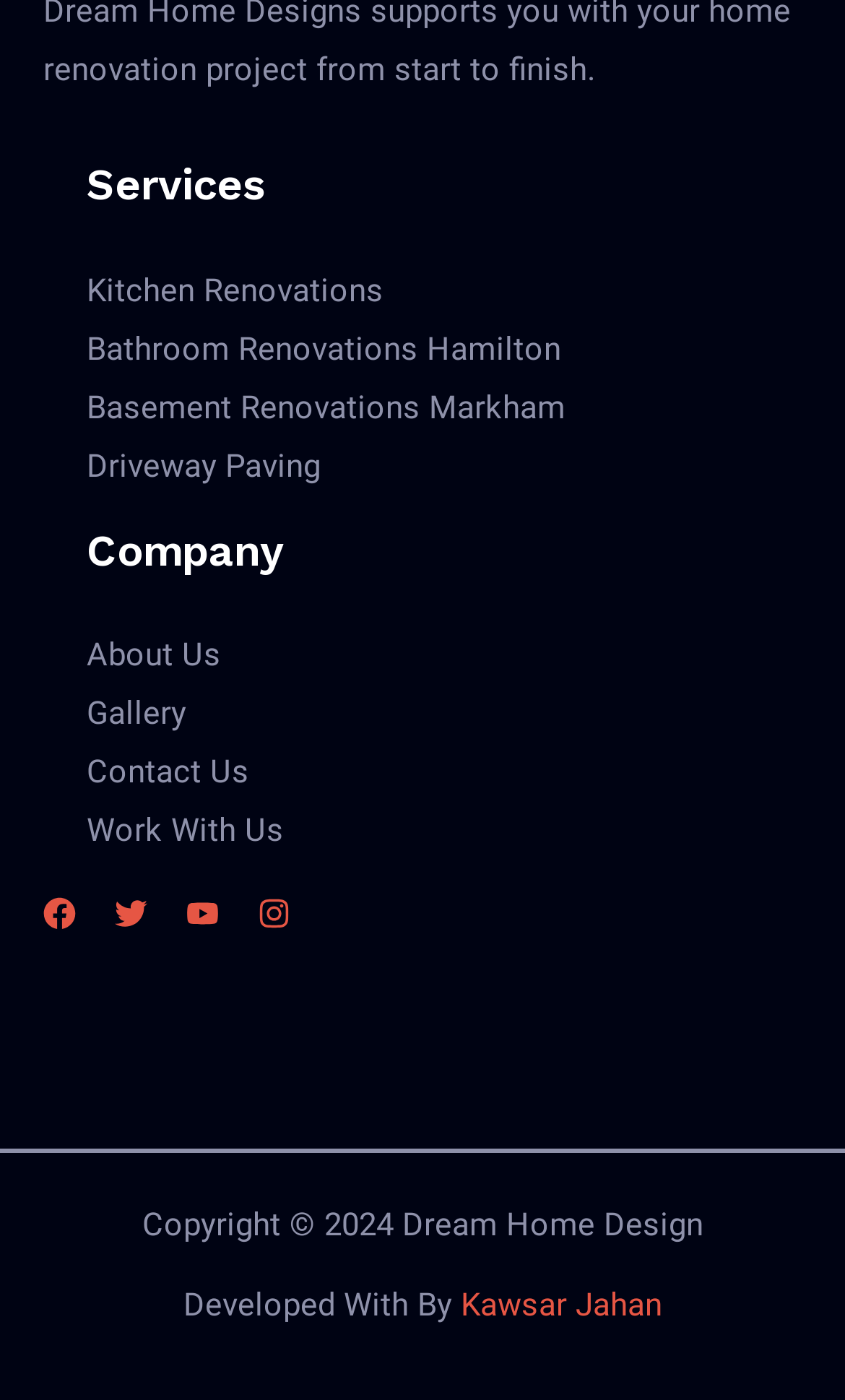Given the element description "Bathroom Renovations Hamilton" in the screenshot, predict the bounding box coordinates of that UI element.

[0.103, 0.235, 0.664, 0.263]